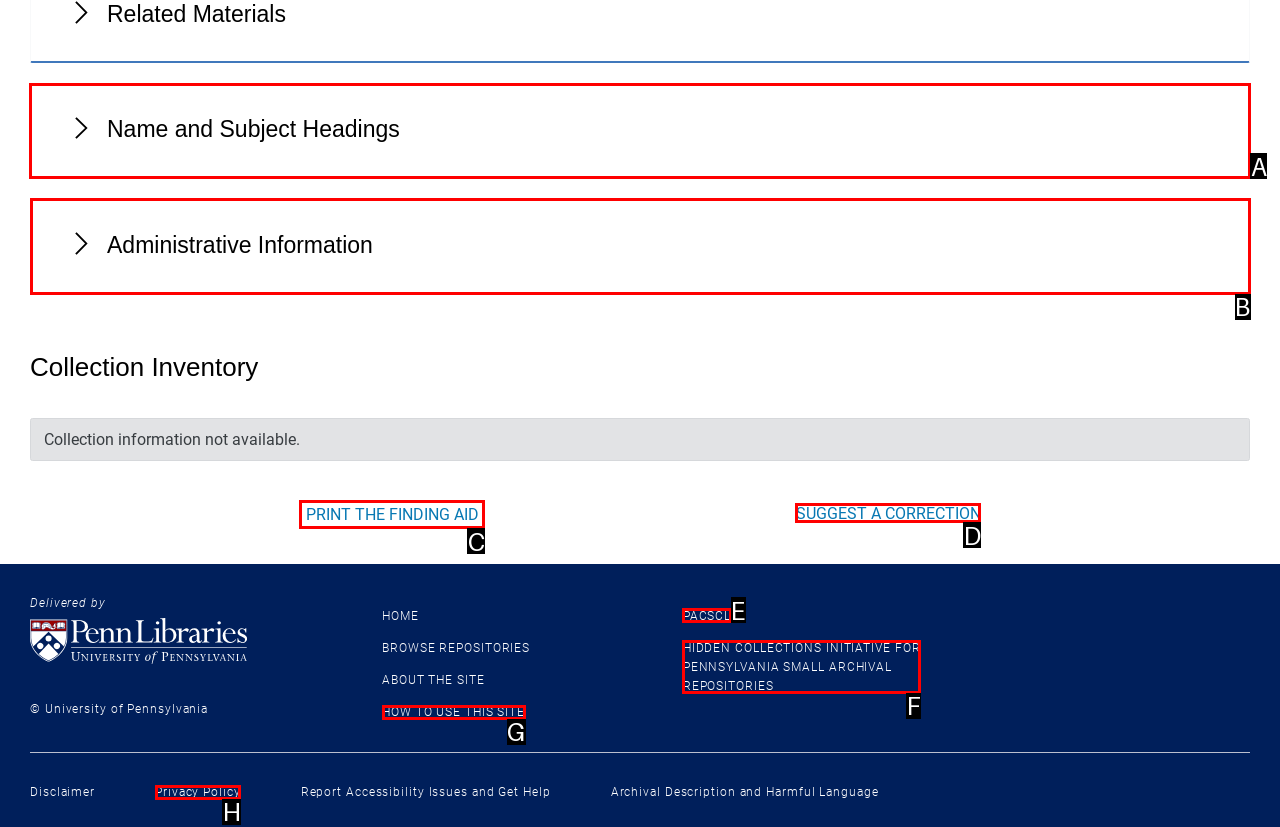Identify the HTML element I need to click to complete this task: Expand Name and Subject Headings Provide the option's letter from the available choices.

A